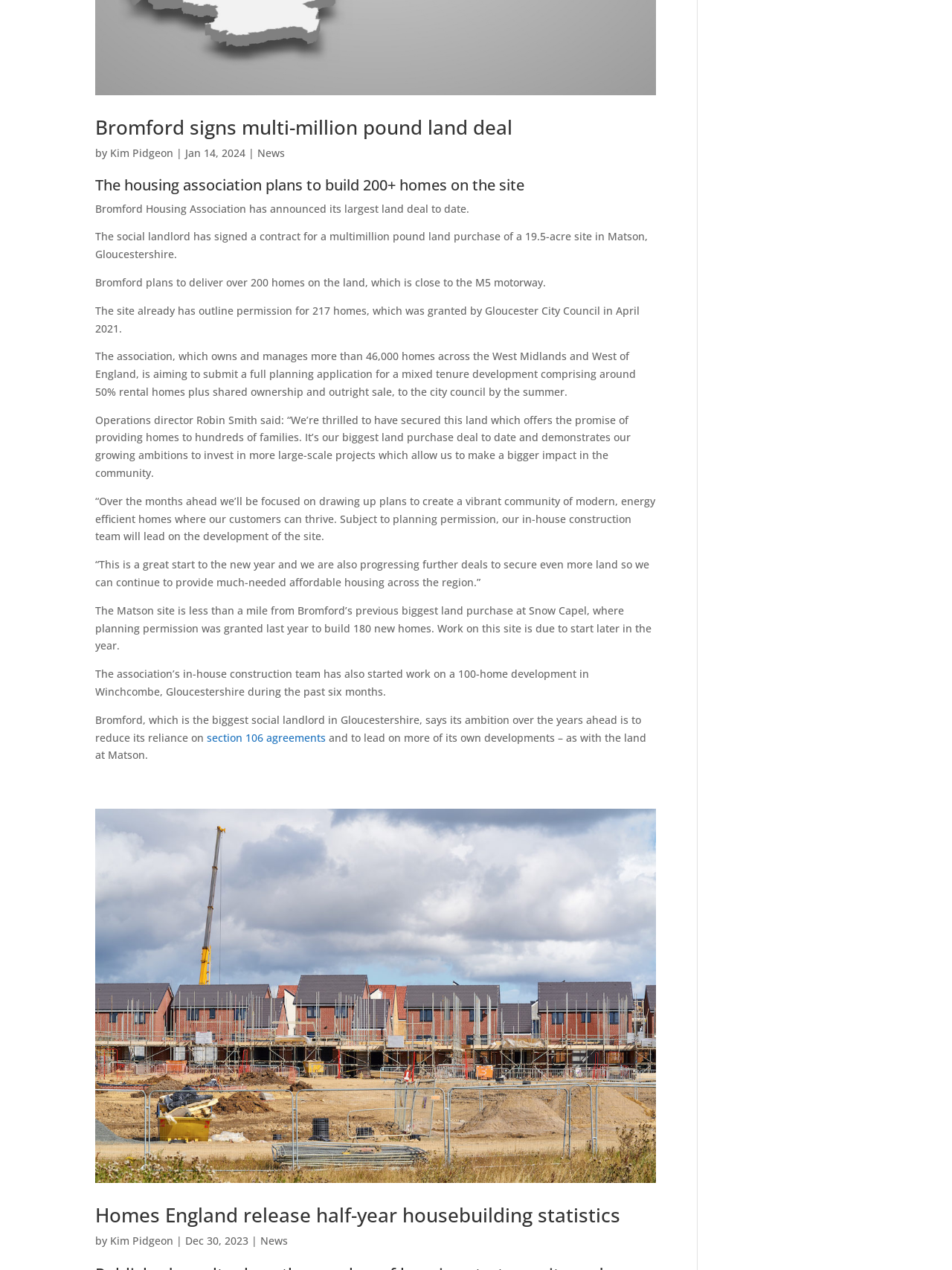Find and indicate the bounding box coordinates of the region you should select to follow the given instruction: "Read the news article dated Dec 30, 2023".

[0.195, 0.971, 0.261, 0.982]